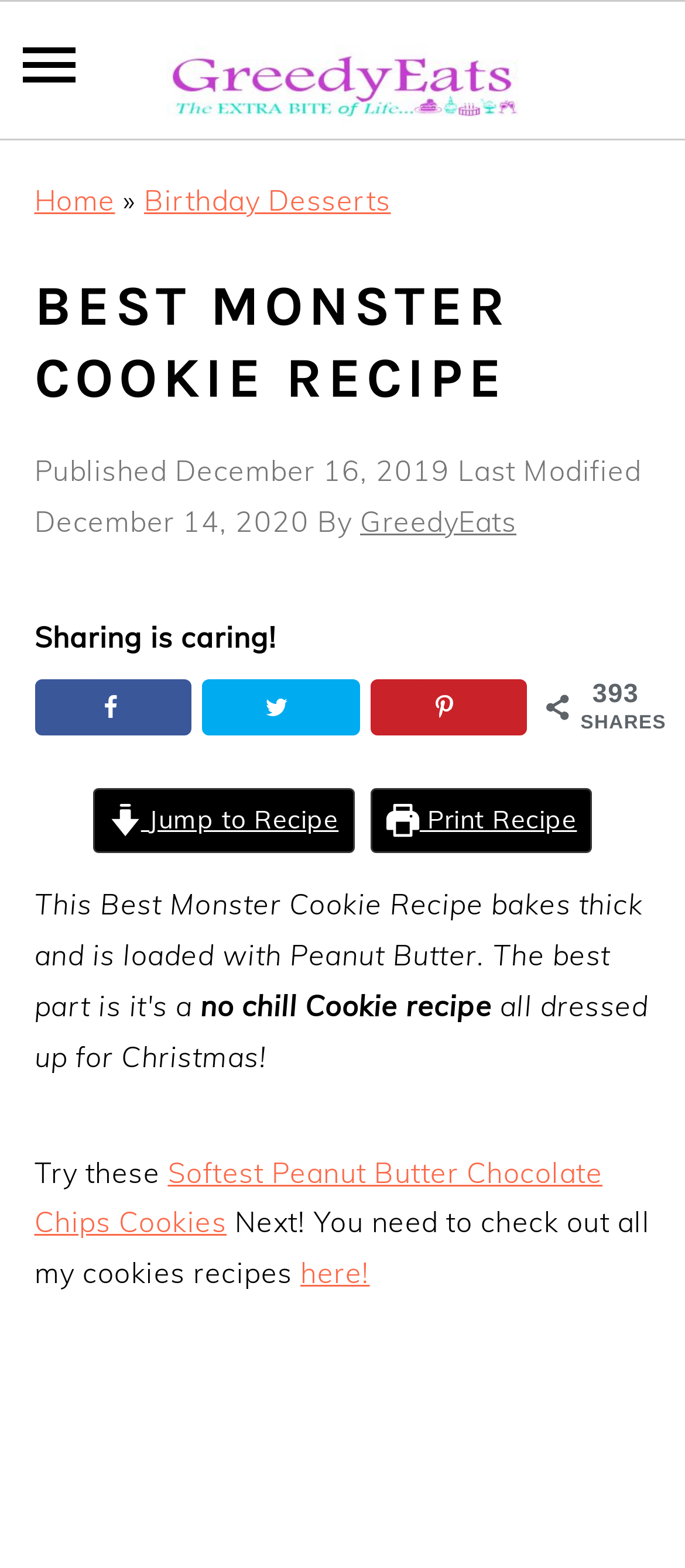What is the date of the last modification of this article?
From the image, provide a succinct answer in one word or a short phrase.

December 14, 2020